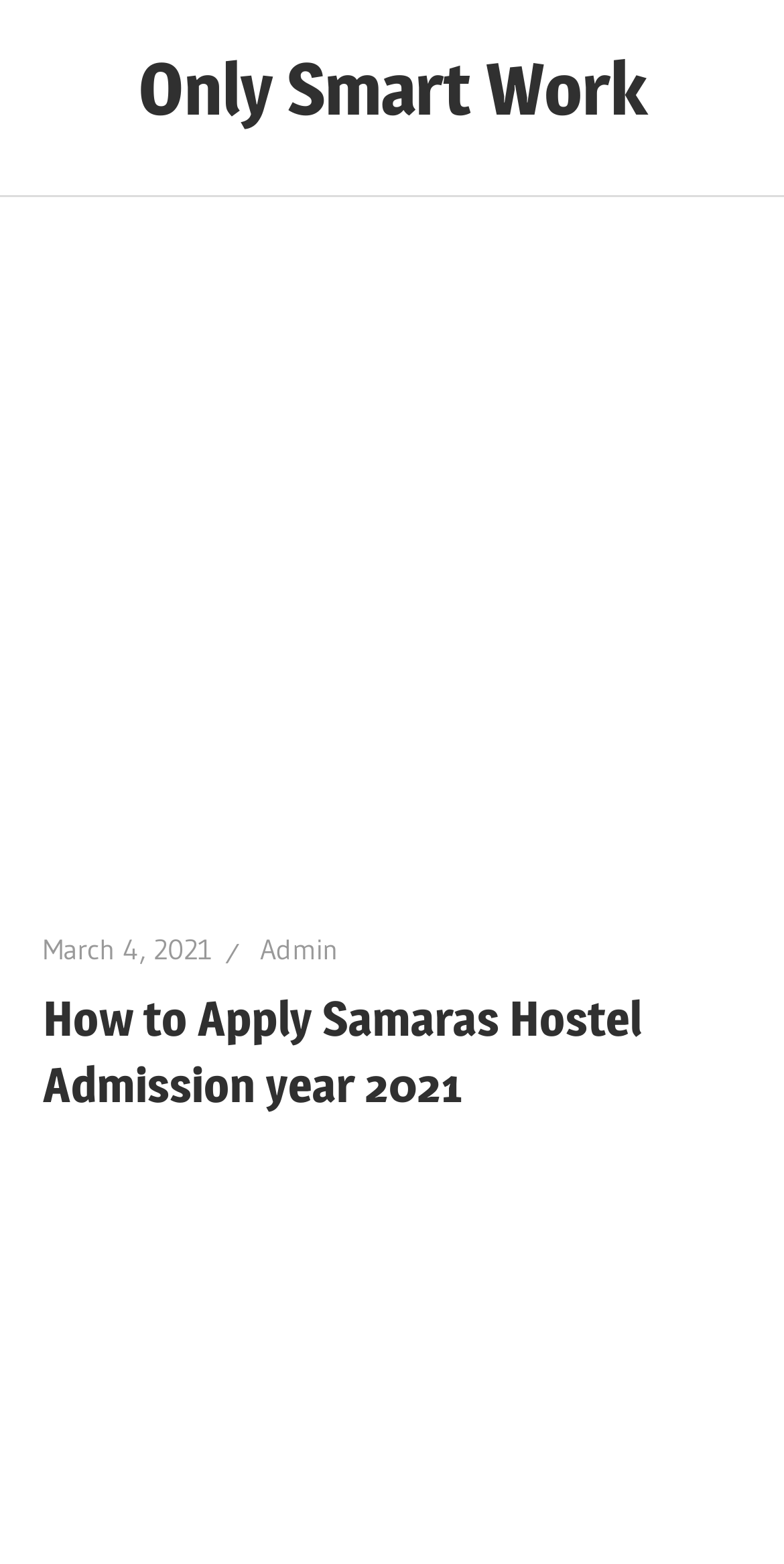Offer an in-depth caption of the entire webpage.

The webpage is about applying for Samaras Hostel Admission in 2021, with a focus on "Only Smart Work". At the top, there is a link to "Only Smart Work" that spans most of the width of the page. Below this link, there is a large advertisement iframe that takes up a significant portion of the page.

Above the advertisement, there is a header section that contains three elements. On the left, there is a link to a date, "March 4, 2021", which is accompanied by a time element. To the right of this, there is a link to "Admin". The main heading of the page, "How to Apply Samaras Hostel Admission year 2021", is centered in this section.